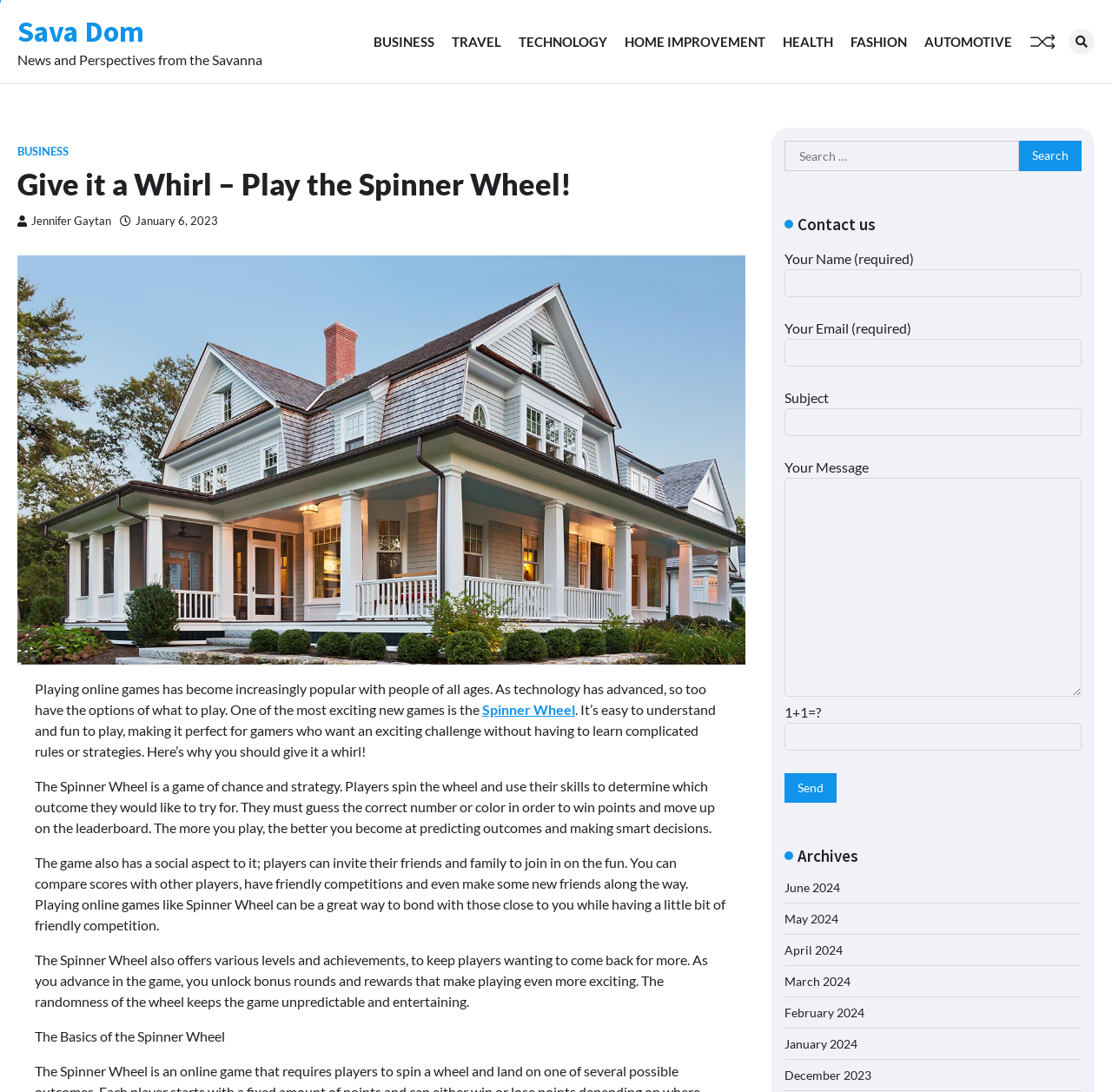Using the provided element description, identify the bounding box coordinates as (top-left x, top-left y, bottom-right x, bottom-right y). Ensure all values are between 0 and 1. Description: parent_node: Search for: value="Search"

[0.916, 0.128, 0.973, 0.157]